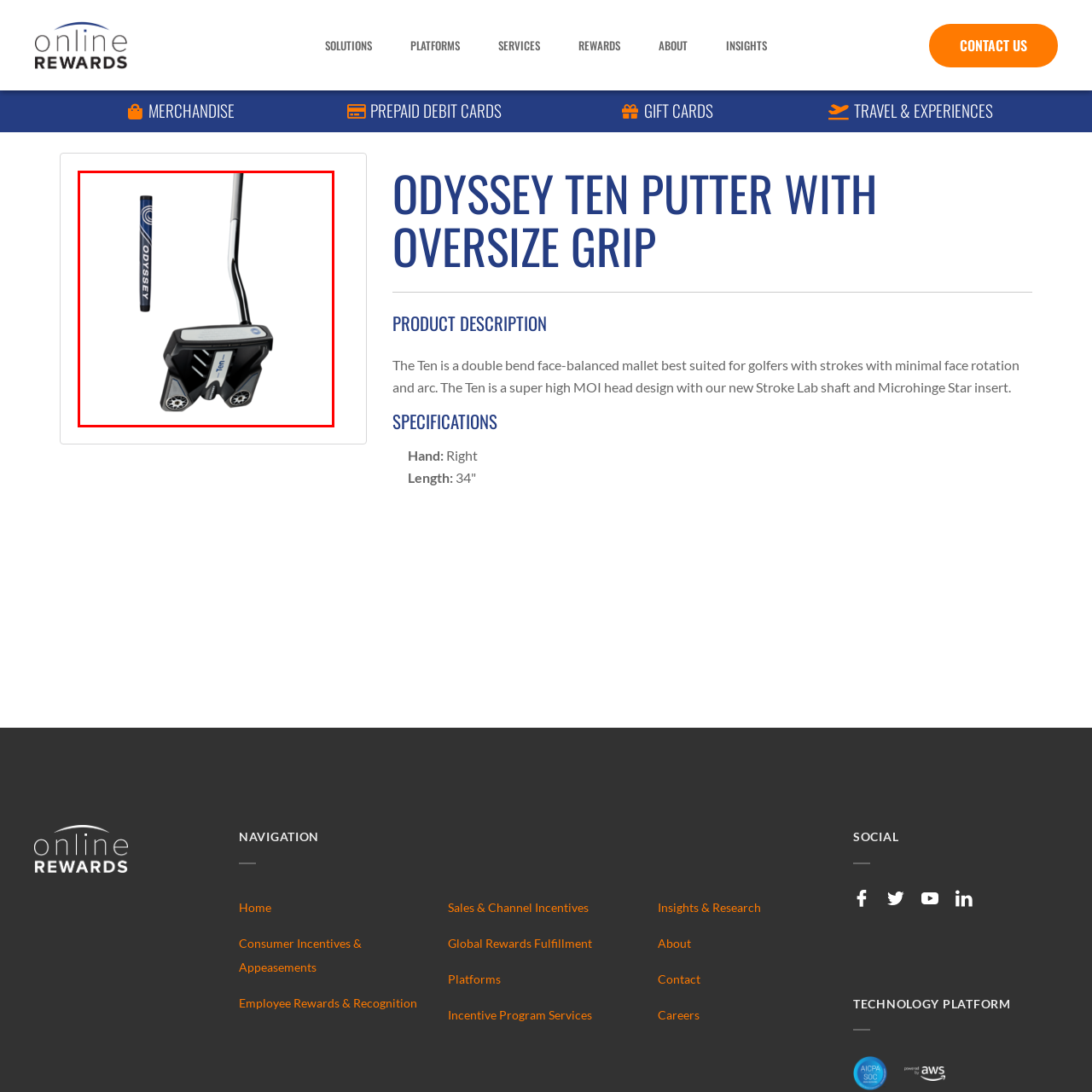Detail the features and elements seen in the red-circled portion of the image.

The image showcases the Odyssey Ten Putter with an Oversize Grip, highlighting its sleek design and advanced engineering. The putter features a unique double bend face-balanced mallet construction, optimized for golfers who prefer strokes with minimal face rotation and arc. Accompanying the putter is an oversized grip, designed to enhance comfort and control during play. The putter's head design is characterized by a super high moment of inertia (MOI), promoting stability and precision on the greens. This image emphasizes the putter's innovative elements, making it a top choice for golfers looking to improve their game with cutting-edge technology.